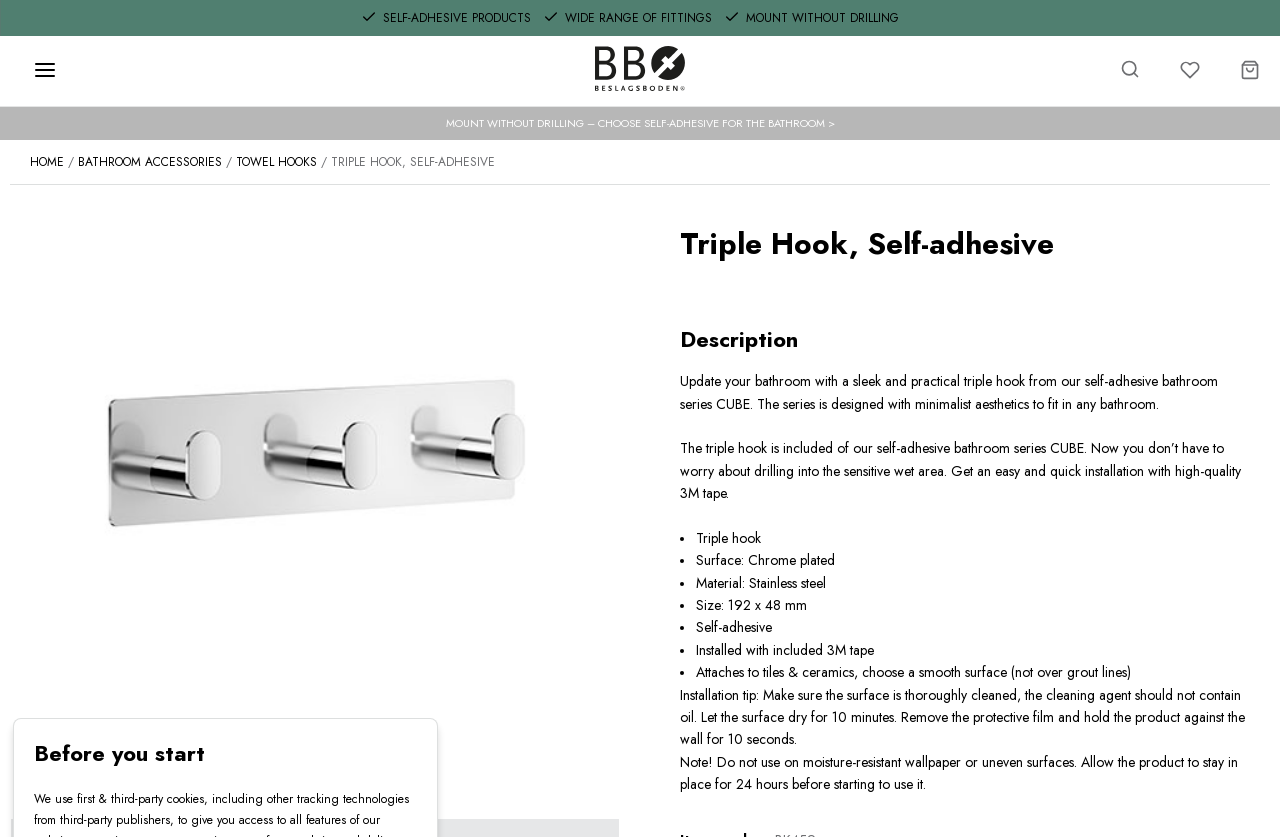Locate and provide the bounding box coordinates for the HTML element that matches this description: "Bathroom Accessories".

[0.061, 0.183, 0.173, 0.204]